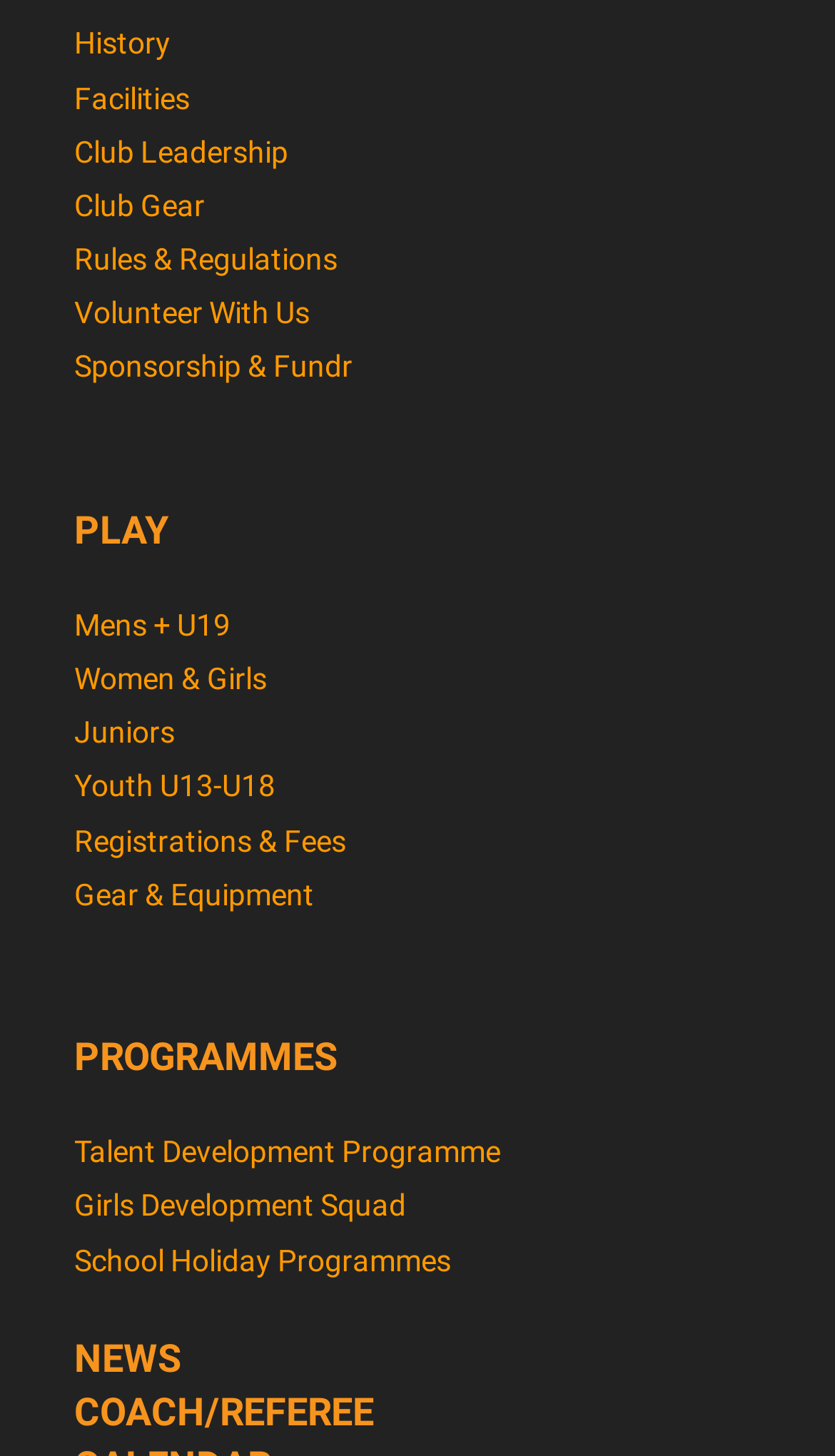Bounding box coordinates should be provided in the format (top-left x, top-left y, bottom-right x, bottom-right y) with all values between 0 and 1. Identify the bounding box for this UI element: Club Gear

[0.088, 0.129, 0.245, 0.153]